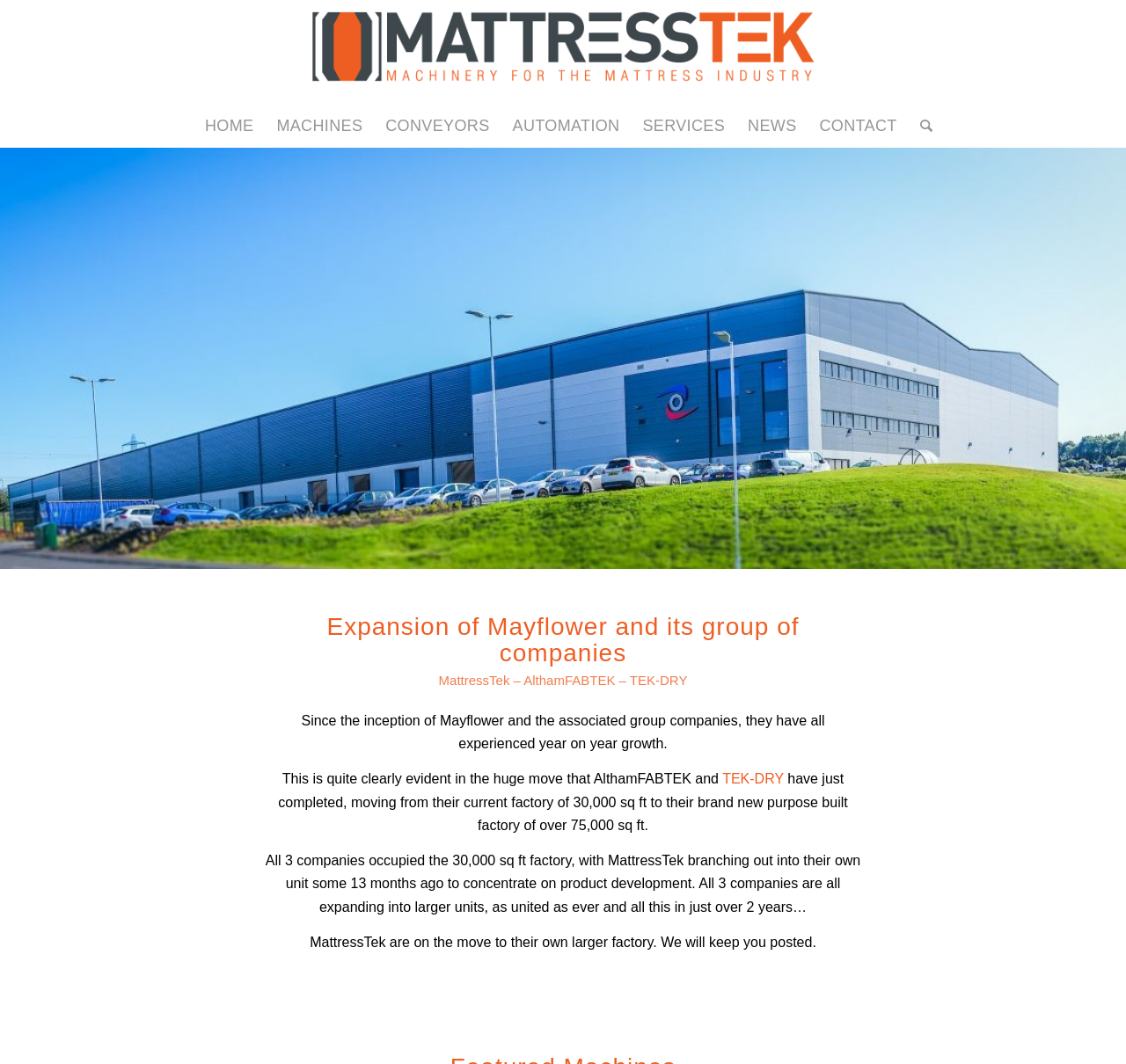Offer a meticulous caption that includes all visible features of the webpage.

The webpage is about Mayflower Expansion and MattressTek. At the top, there is a logo of MattressTek, which is an image with a link to the company's website. Below the logo, there is a navigation menu with 8 links: HOME, MACHINES, CONVEYORS, AUTOMATION, SERVICES, NEWS, CONTACT, and Search. These links are aligned horizontally and take up about half of the screen width.

Below the navigation menu, there is a large background image that spans the entire width of the screen. On top of this image, there is a heading that reads "Expansion of Mayflower and its group of companies". This heading is centered and takes up about half of the screen width.

Below the heading, there are several paragraphs of text that describe the expansion of Mayflower and its associated companies. The text is divided into four sections, each with a few sentences. The first section mentions the year-on-year growth of the companies, while the second section describes the move of AlthamFABTEK and TEK-DRY to a new factory. The third section provides more details about the new factory, and the fourth section mentions that MattressTek is also moving to a larger factory.

There is also a link to TEK-DRY within the text, which is located near the middle of the screen. Overall, the webpage has a clean layout, with a clear hierarchy of elements and a focus on the text content.